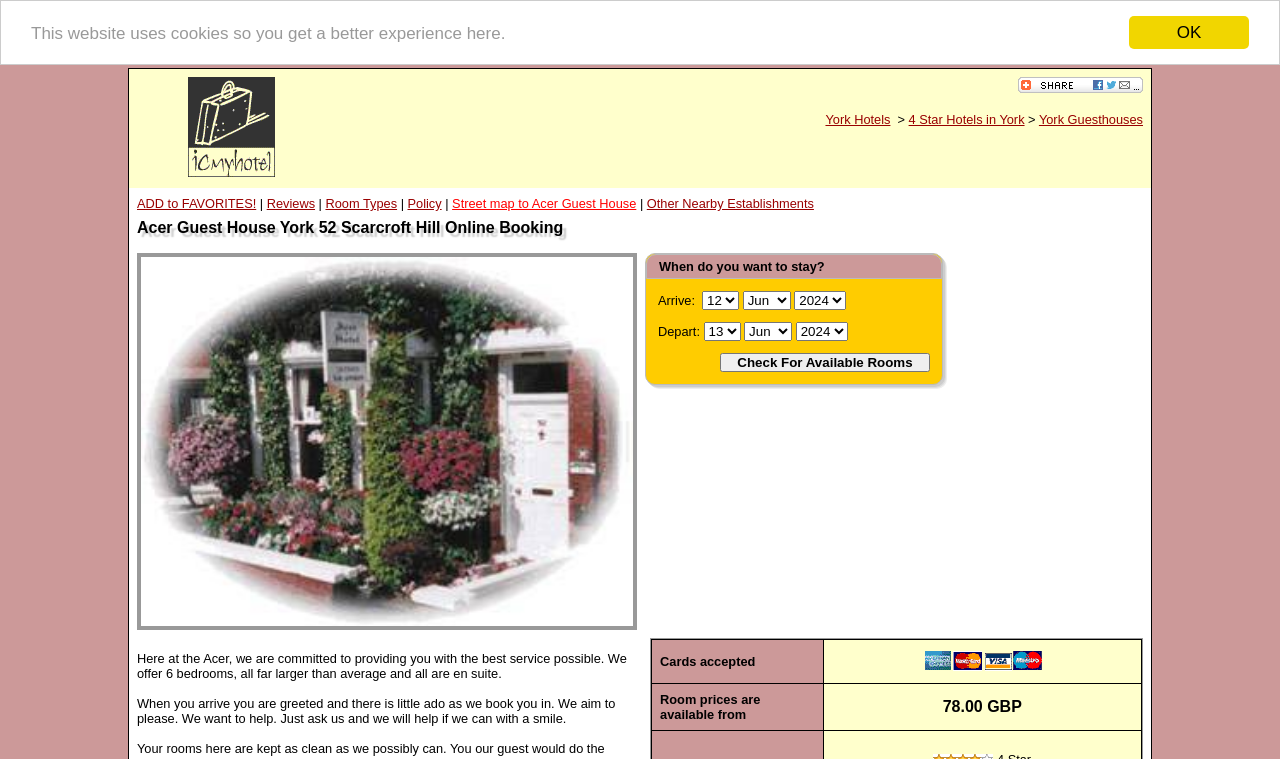Using the element description: "Reviews", determine the bounding box coordinates for the specified UI element. The coordinates should be four float numbers between 0 and 1, [left, top, right, bottom].

[0.208, 0.258, 0.246, 0.278]